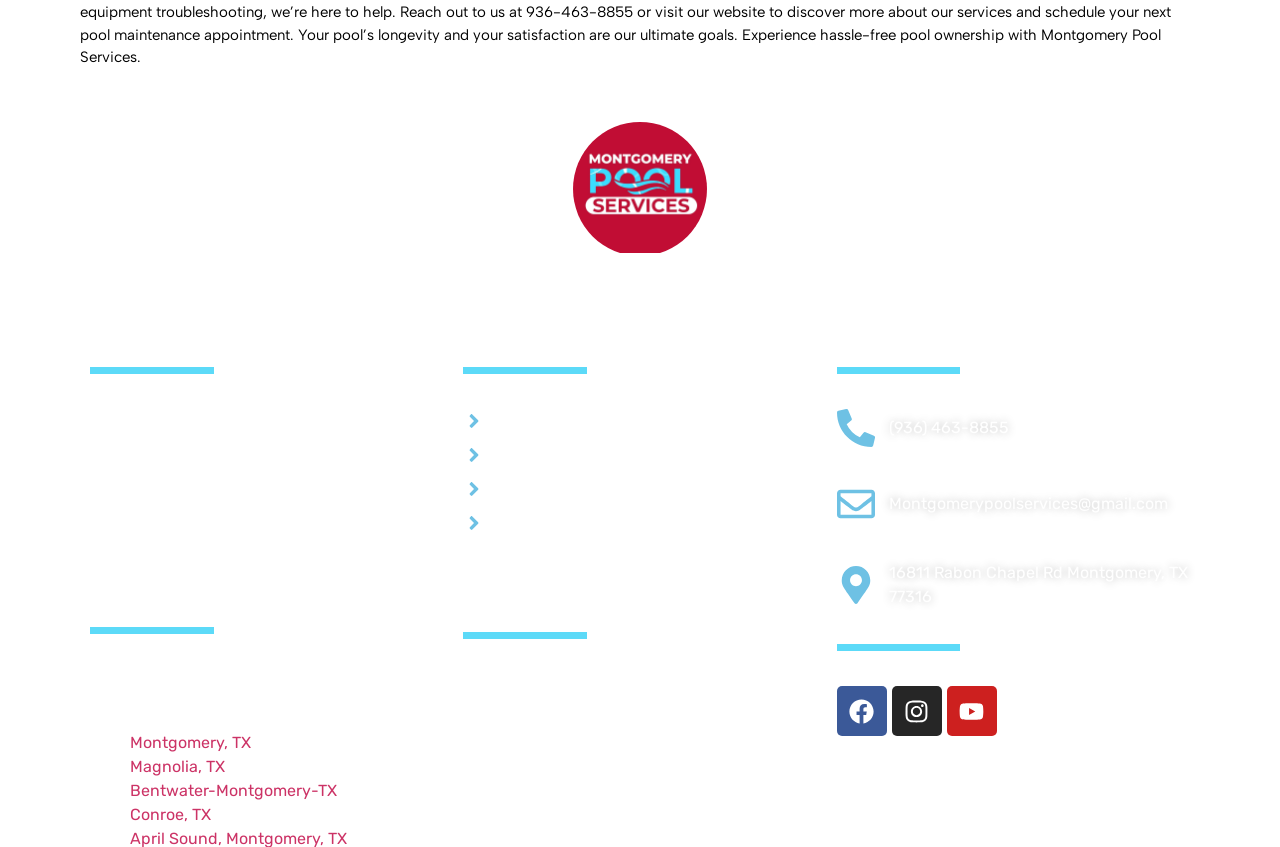Provide the bounding box coordinates of the HTML element described by the text: "Contact Us". The coordinates should be in the format [left, top, right, bottom] with values between 0 and 1.

[0.362, 0.563, 0.638, 0.592]